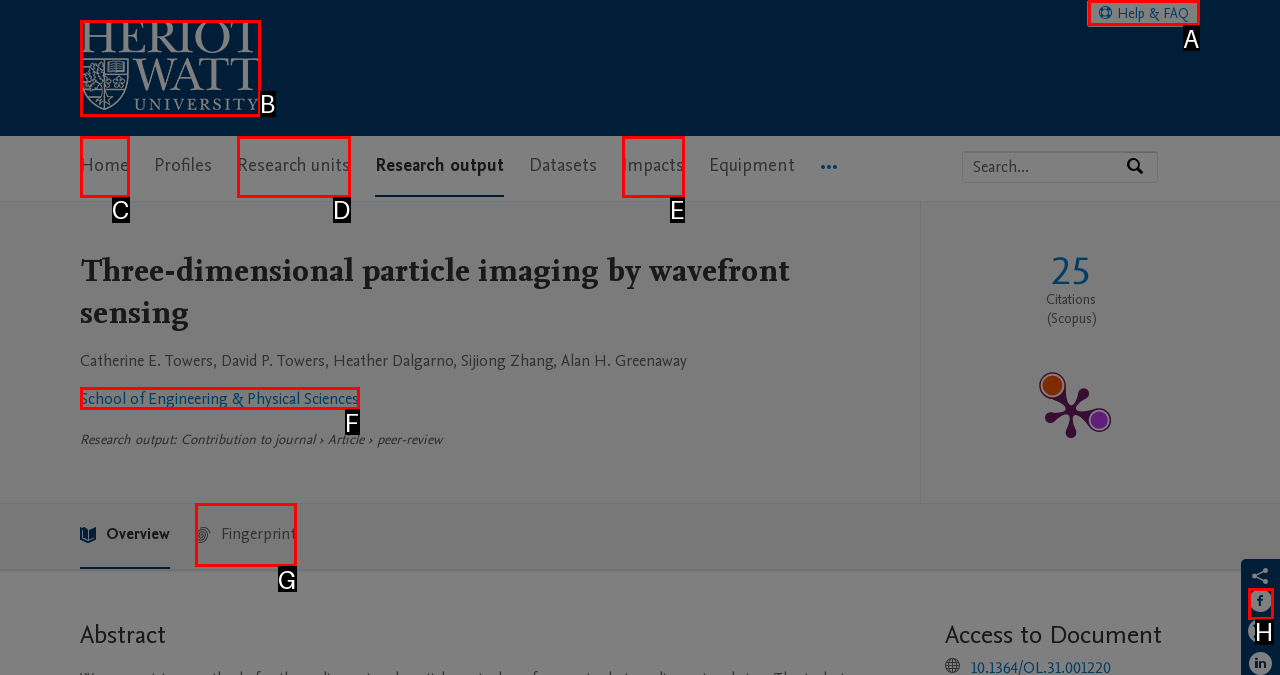Identify the letter of the UI element needed to carry out the task: Get help and FAQ
Reply with the letter of the chosen option.

A